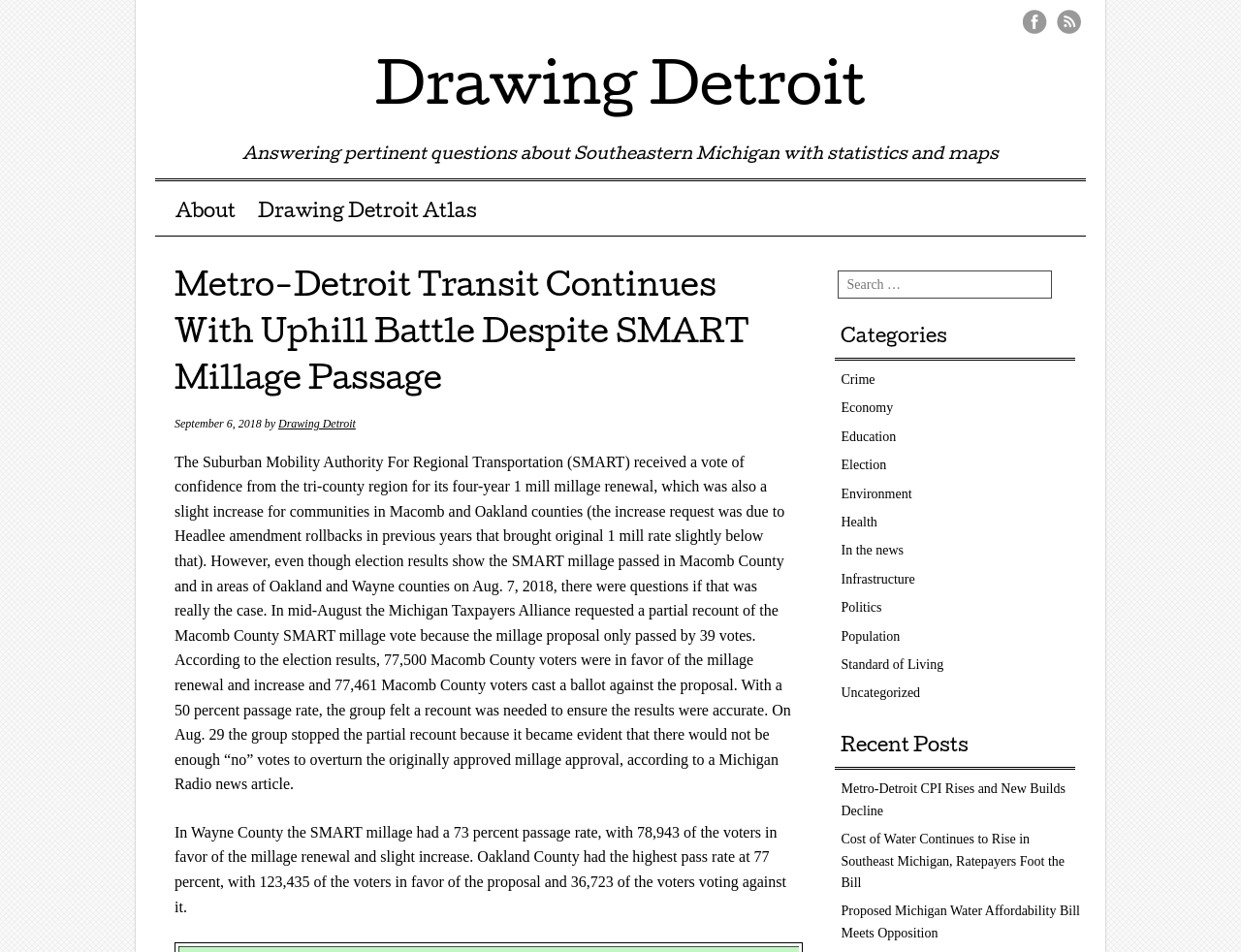What is the date of the article? From the image, respond with a single word or brief phrase.

September 6, 2018